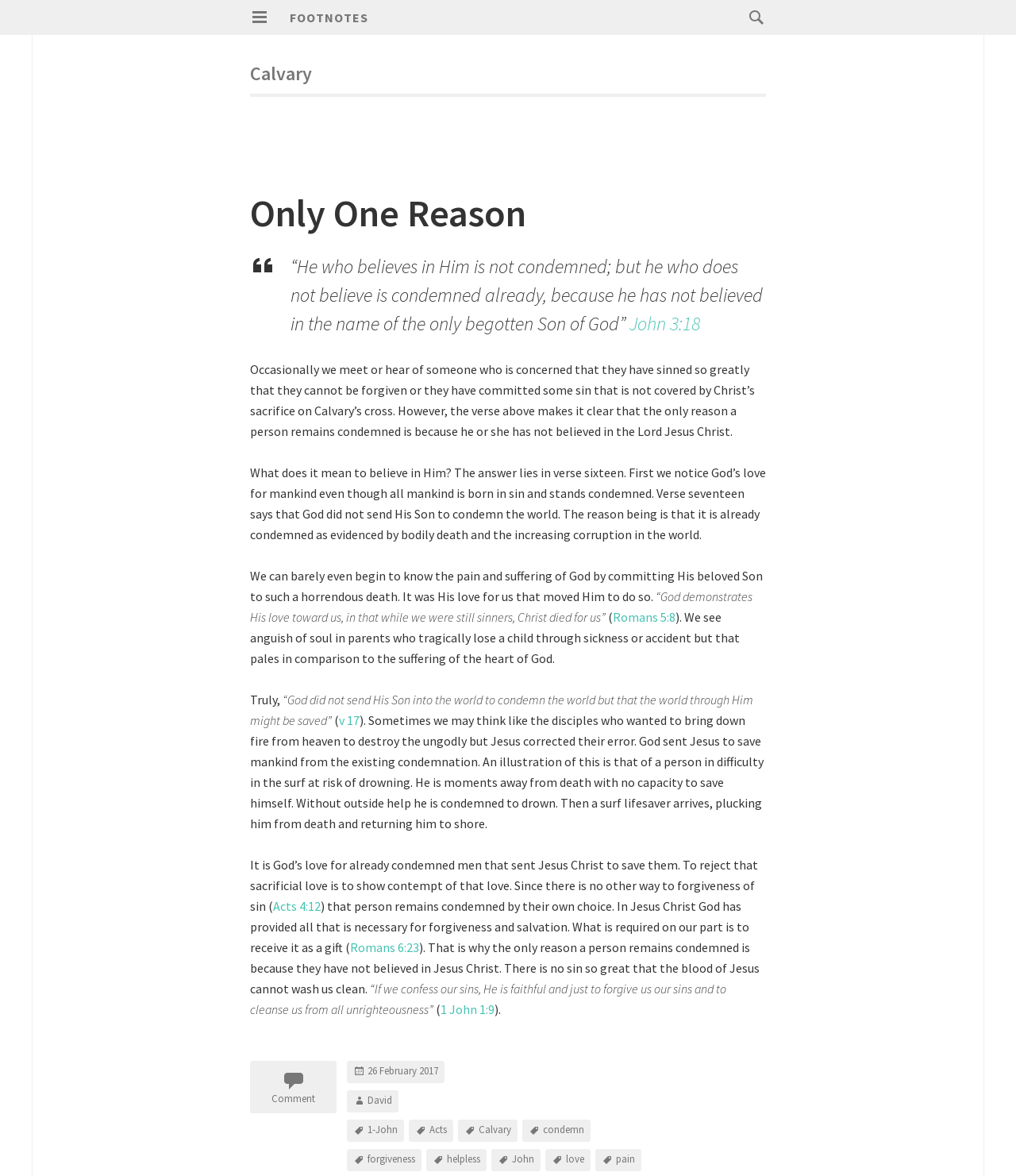Please find the bounding box coordinates (top-left x, top-left y, bottom-right x, bottom-right y) in the screenshot for the UI element described as follows: 1 John 1:9

[0.434, 0.851, 0.487, 0.865]